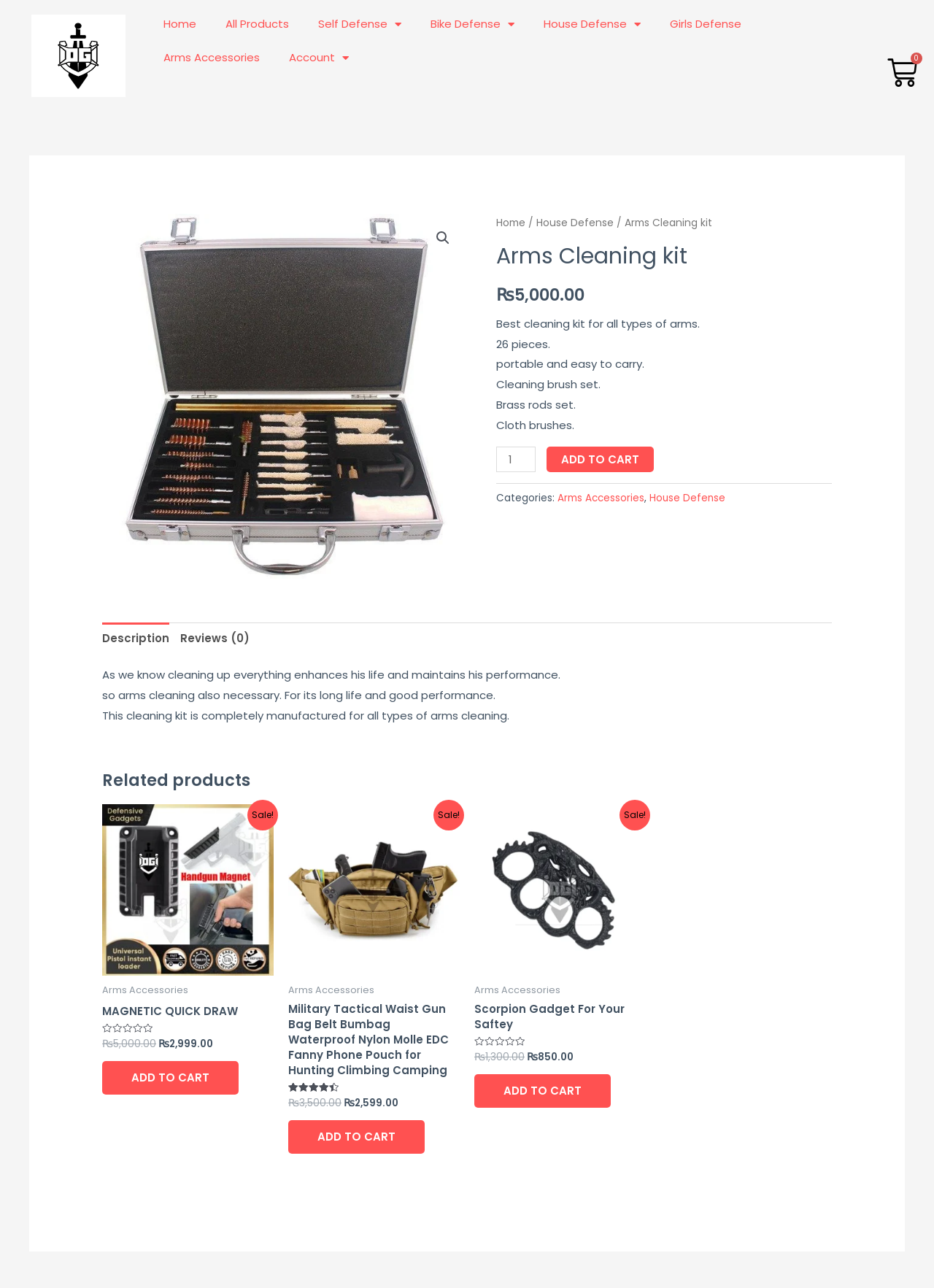Provide the bounding box coordinates for the specified HTML element described in this description: "Scorpion Gadget For Your Saftey". The coordinates should be four float numbers ranging from 0 to 1, in the format [left, top, right, bottom].

[0.508, 0.777, 0.691, 0.805]